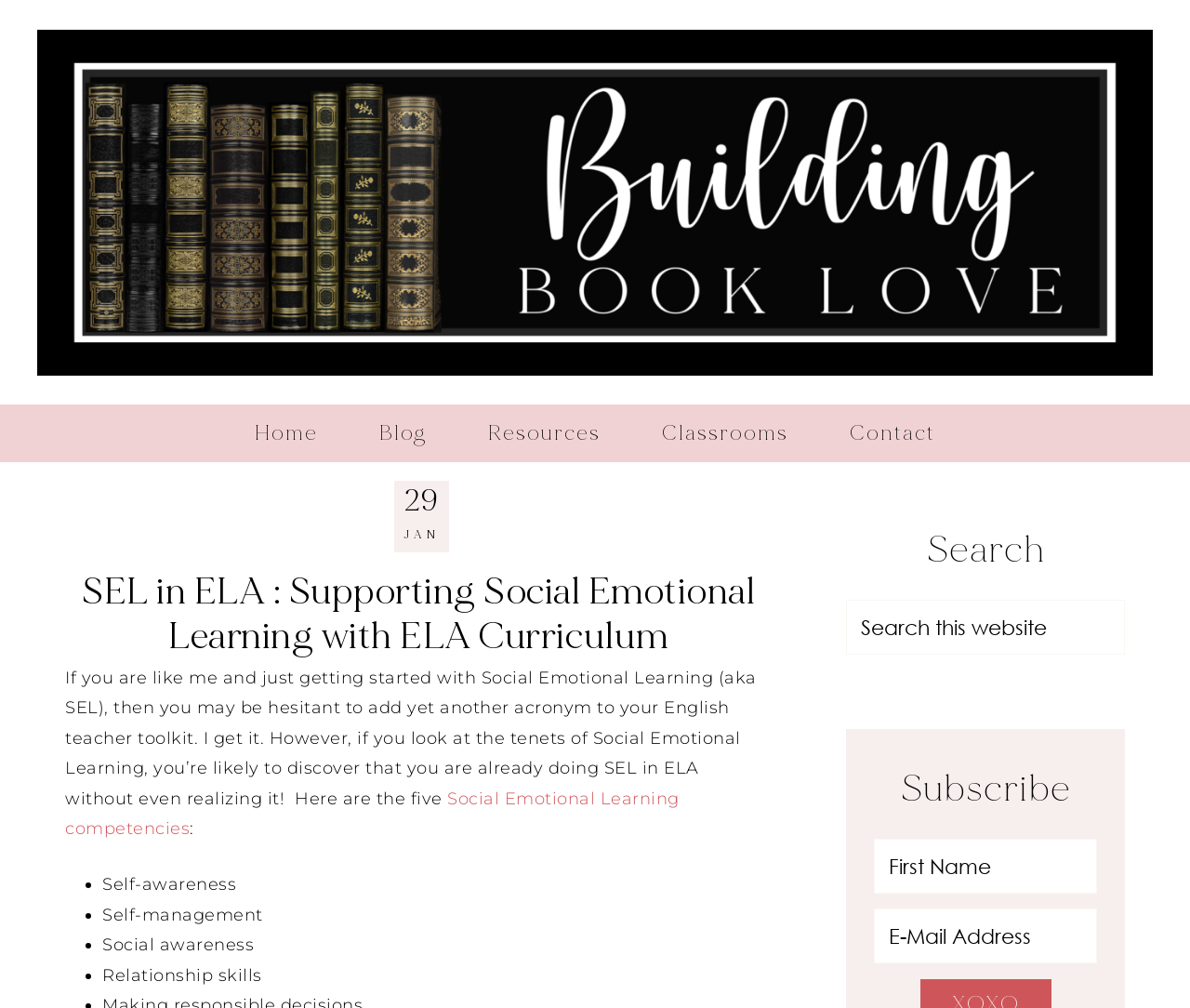Locate the bounding box coordinates of the element that should be clicked to execute the following instruction: "view Chloé Boucherit's profile picture".

None